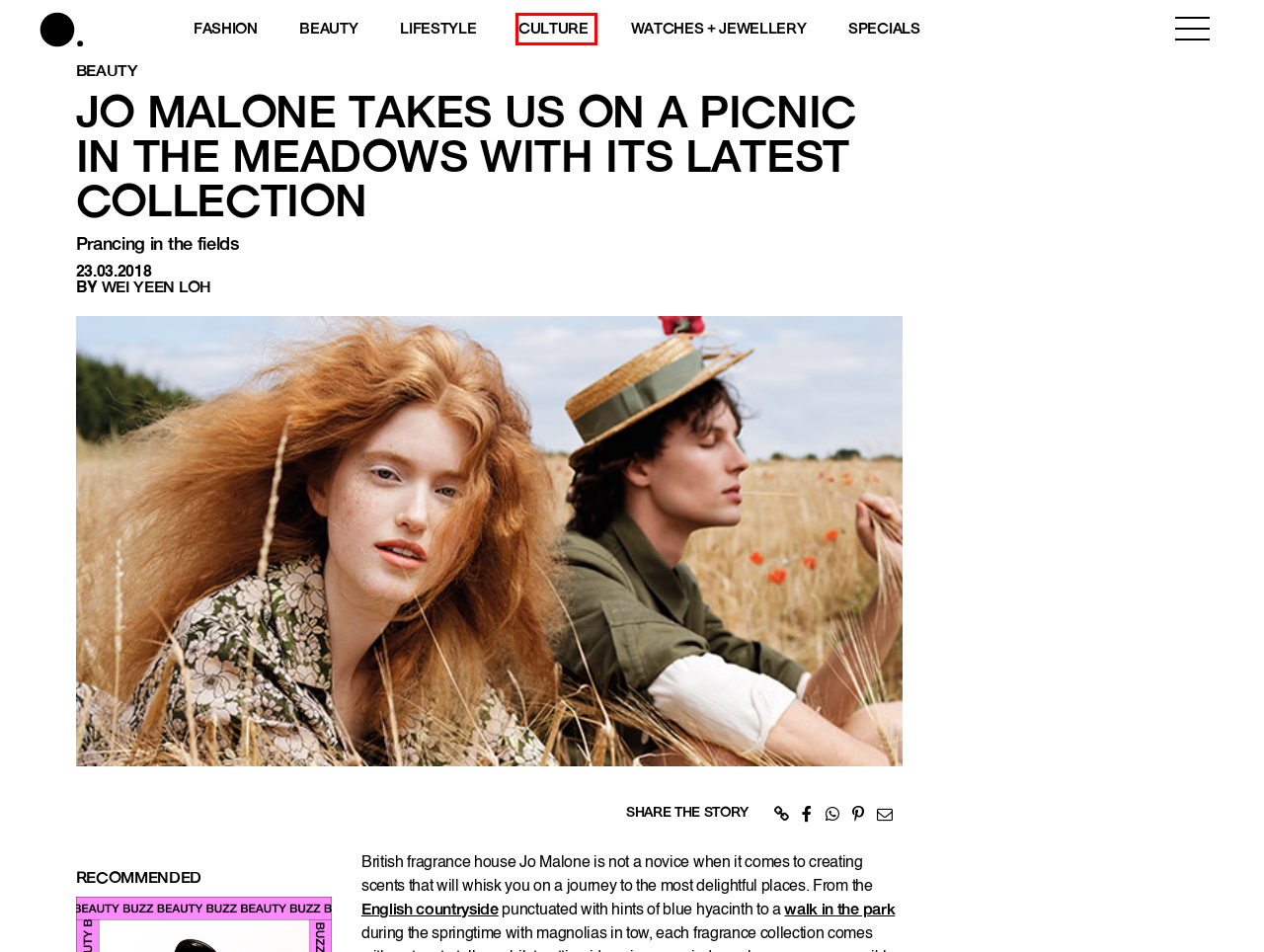Look at the screenshot of a webpage that includes a red bounding box around a UI element. Select the most appropriate webpage description that matches the page seen after clicking the highlighted element. Here are the candidates:
A. Lifestyle Archives | BURO.
B. To spritz and to mist – Jo Malone Star Magnolia | BURO.
C. Watches + Jewellery Archives | BURO.
D. Fashion Archives | BURO.
E. Wei Yeen Loh, Author at BURO.
F. Beauty Archives | BURO.
G. Specials Archives | BURO.
H. Culture Archives | BURO.

H